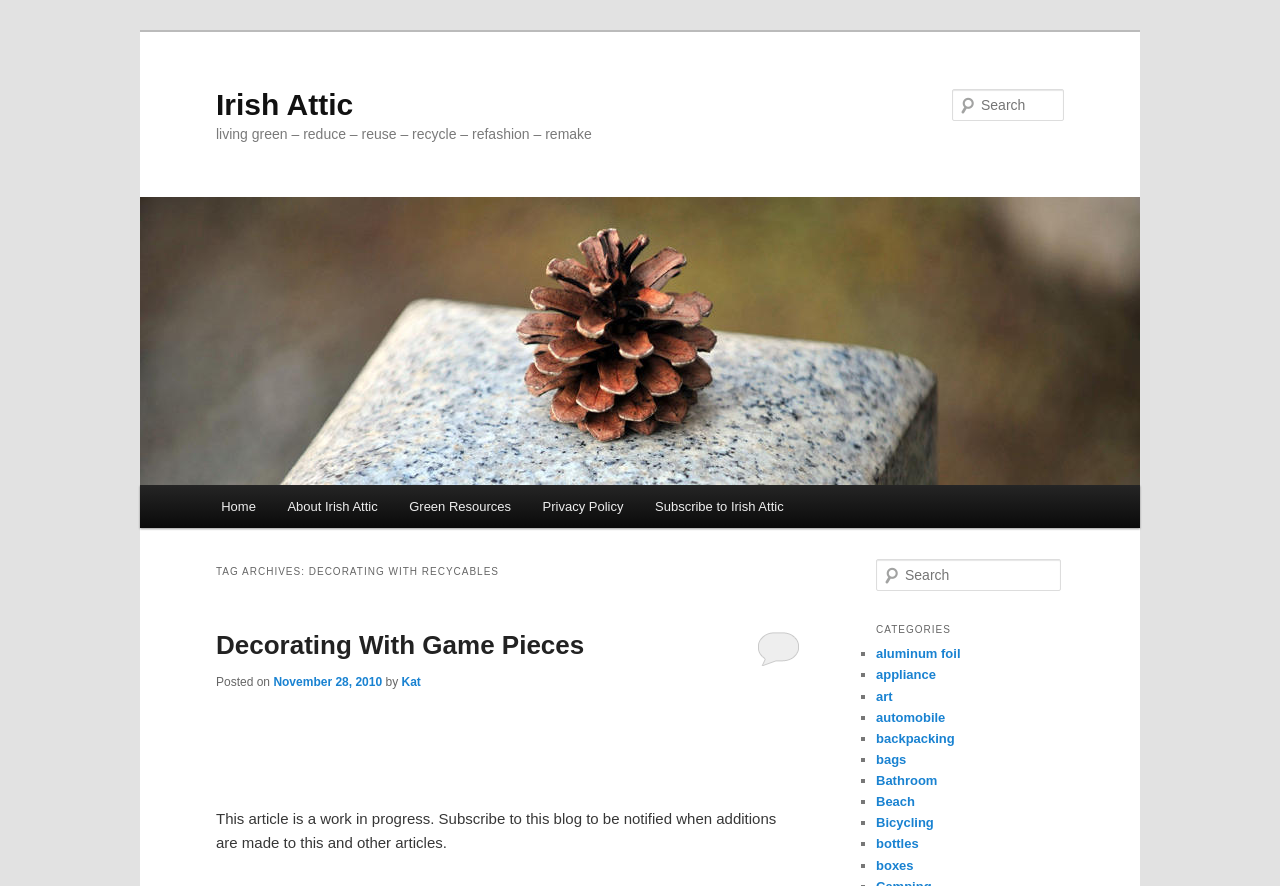What is the name of the website?
Provide a comprehensive and detailed answer to the question.

The name of the website can be found in the heading element at the top of the webpage, which reads 'Irish Attic'.